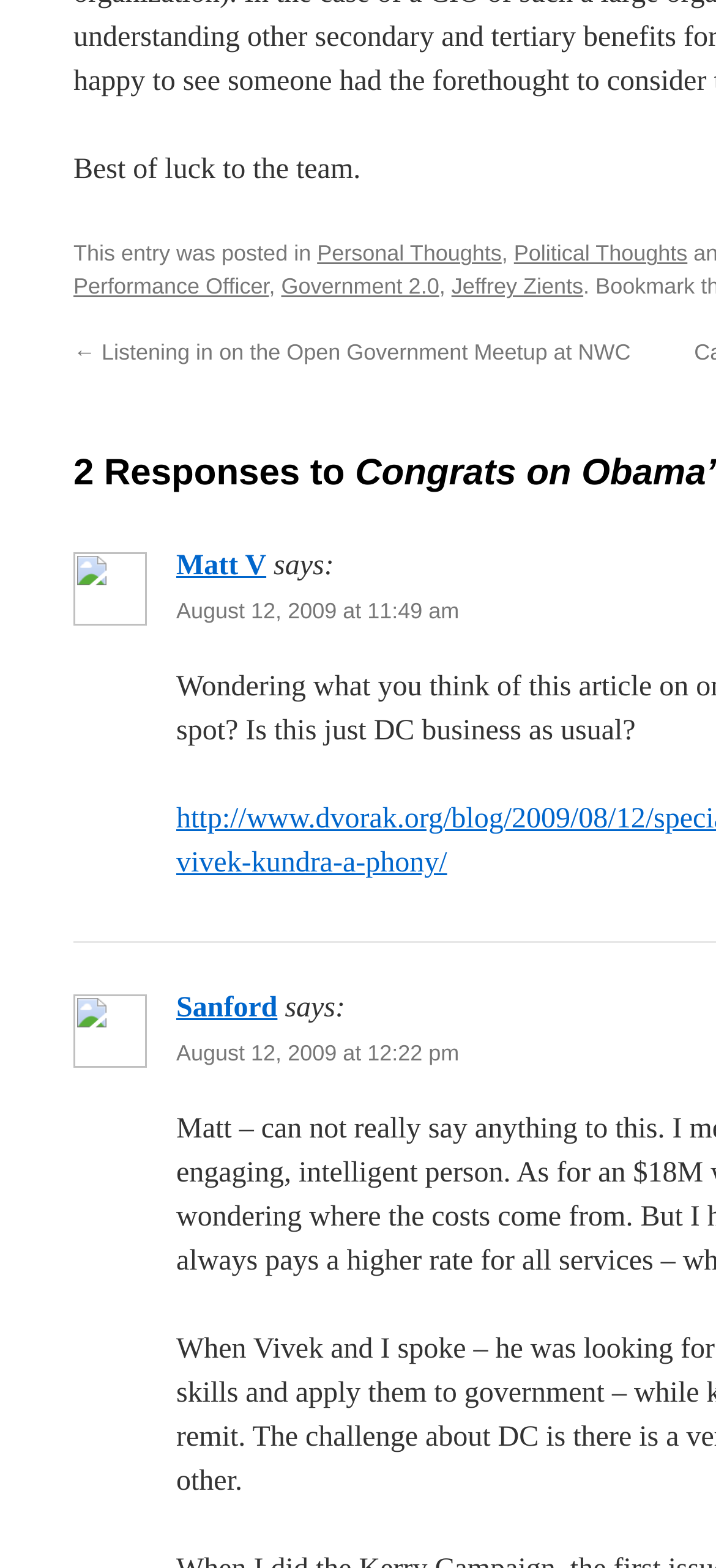Kindly provide the bounding box coordinates of the section you need to click on to fulfill the given instruction: "Read 'Listening in on the Open Government Meetup at NWC'".

[0.103, 0.217, 0.881, 0.233]